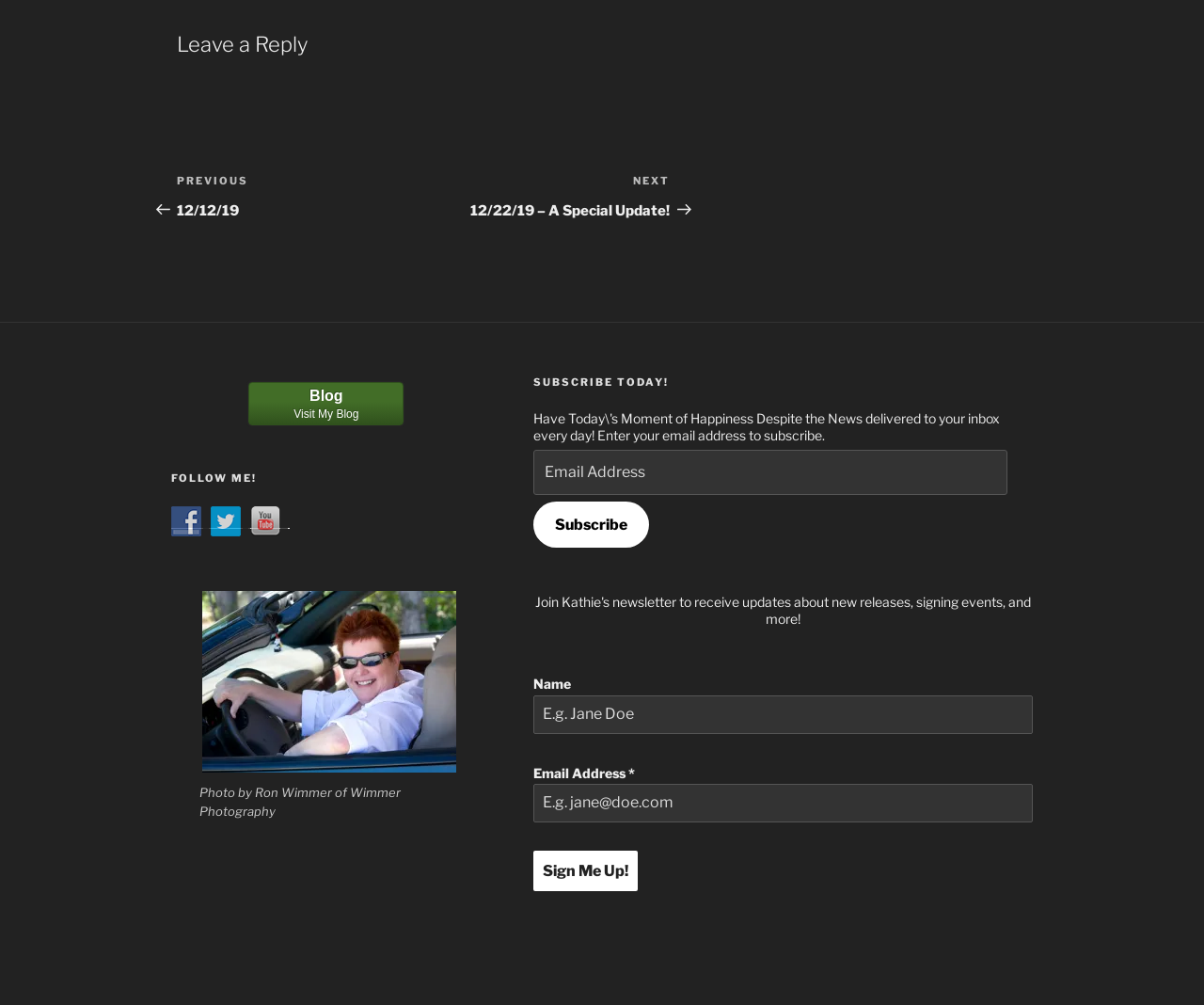Find the bounding box coordinates of the element you need to click on to perform this action: 'Visit my blog'. The coordinates should be represented by four float values between 0 and 1, in the format [left, top, right, bottom].

[0.142, 0.38, 0.4, 0.423]